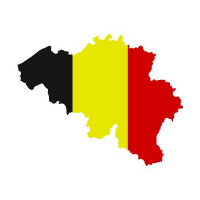What is the purpose of the stylized silhouette of Belgium?
Examine the image closely and answer the question with as much detail as possible.

The caption states that the artistic representation emphasizes national pride and identity, making it a suitable visual for discussions about Belgium or related content on a website, implying that the purpose of the image is to convey a sense of national identity and pride.